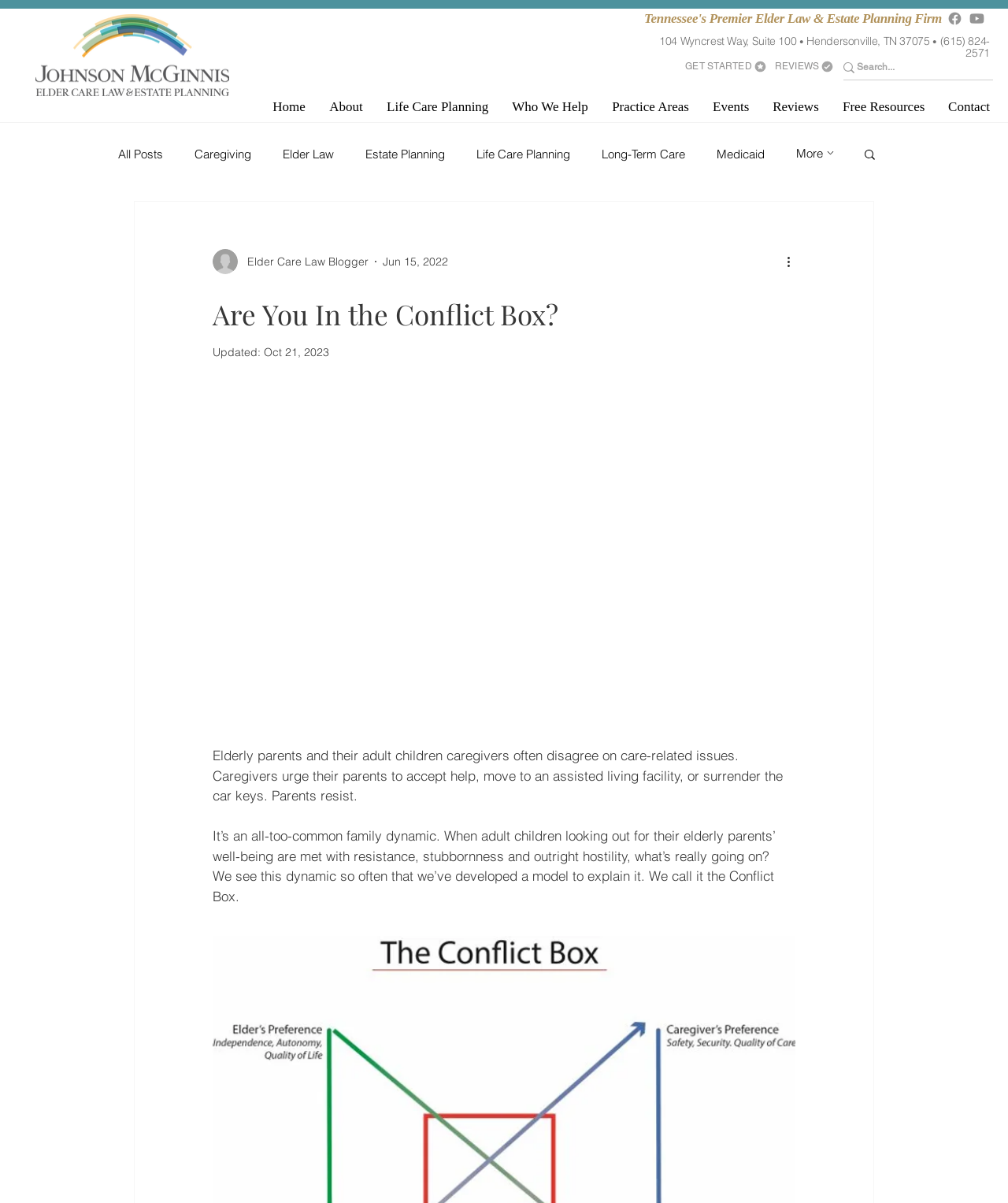Predict the bounding box coordinates of the area that should be clicked to accomplish the following instruction: "Click on Facebook". The bounding box coordinates should consist of four float numbers between 0 and 1, i.e., [left, top, right, bottom].

[0.939, 0.009, 0.955, 0.022]